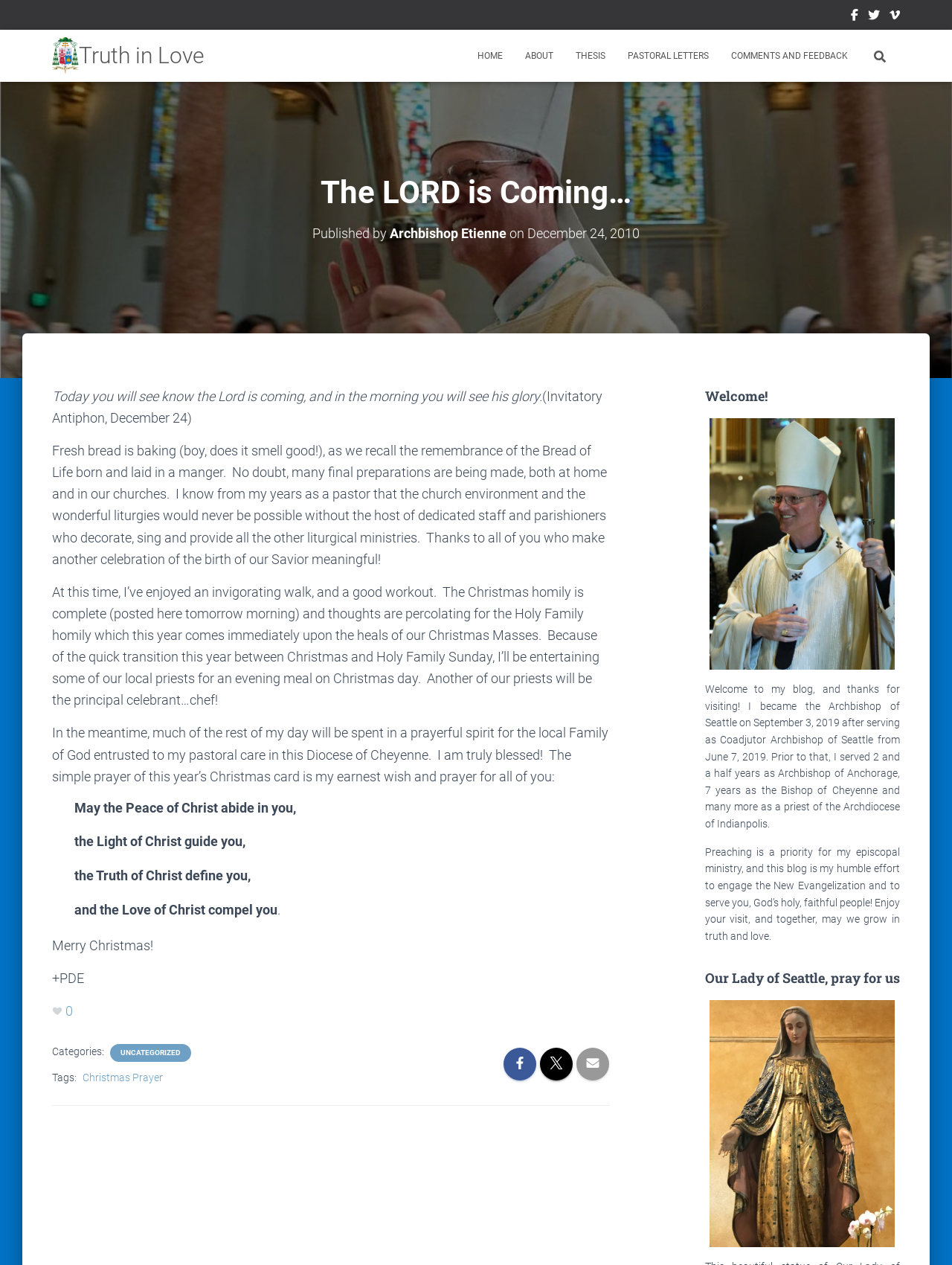What is the prayer mentioned in the text?
Based on the image content, provide your answer in one word or a short phrase.

May the Peace of Christ abide in you